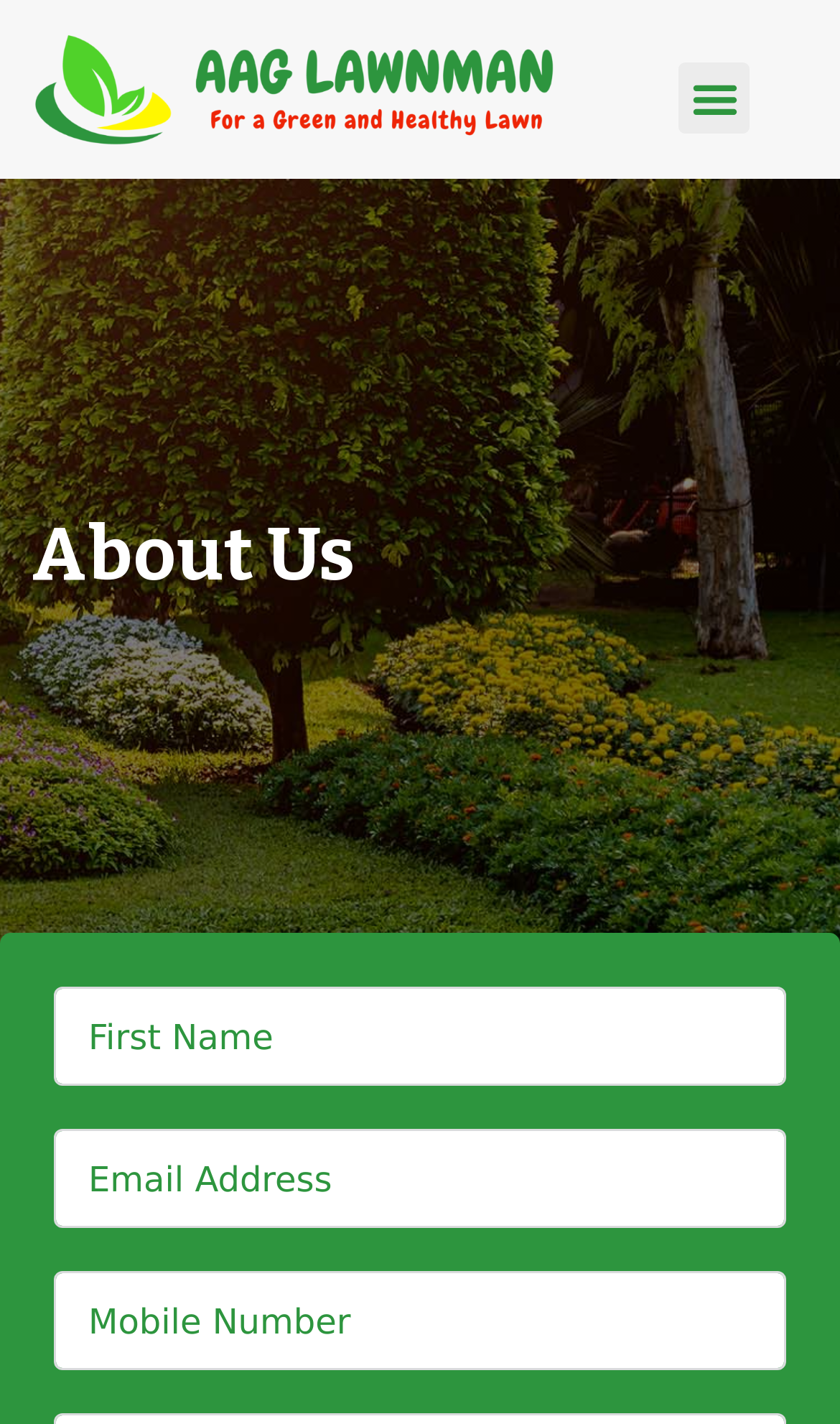Identify the bounding box for the UI element specified in this description: "Menu". The coordinates must be four float numbers between 0 and 1, formatted as [left, top, right, bottom].

[0.808, 0.044, 0.892, 0.094]